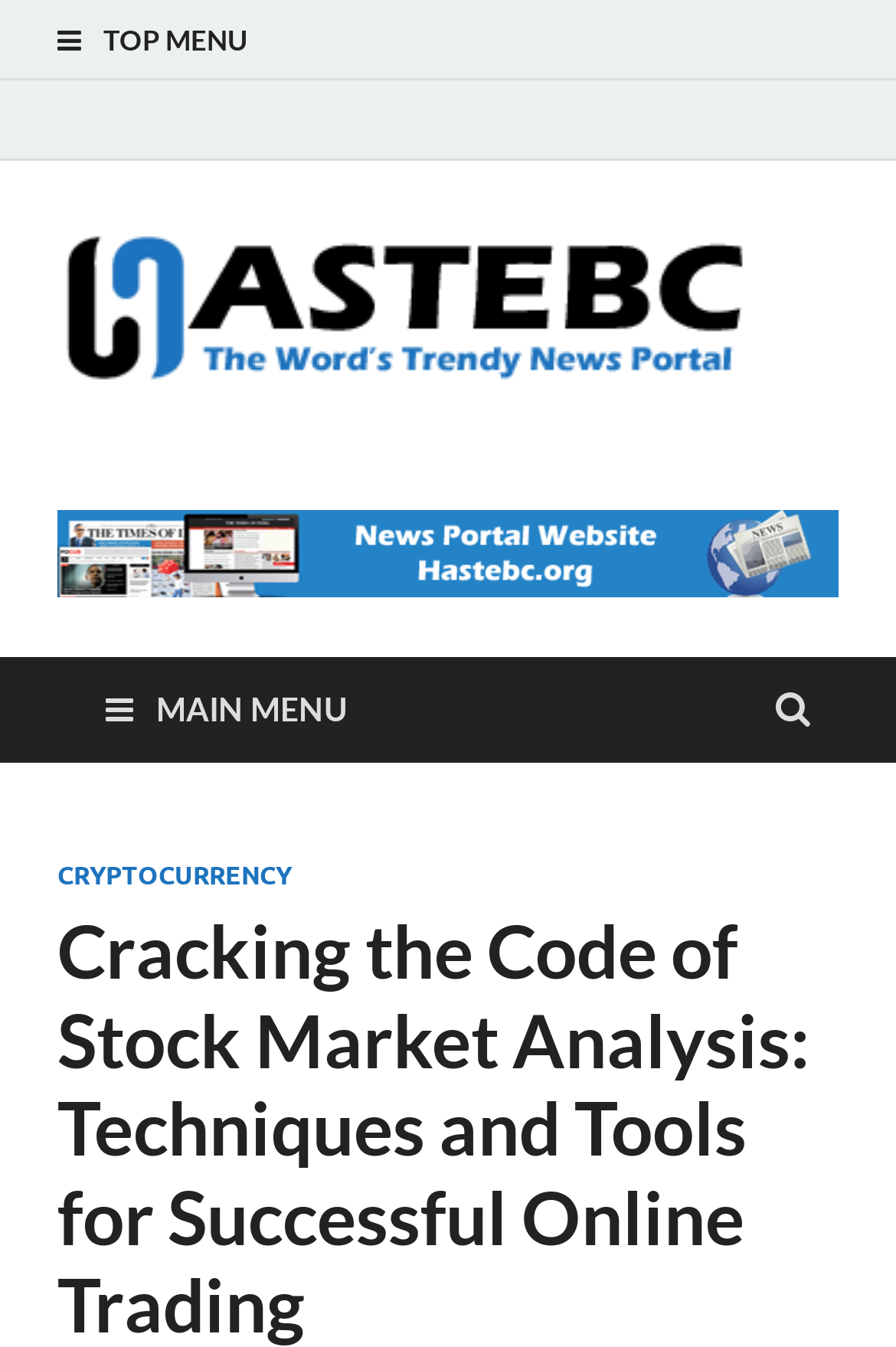Please determine the main heading text of this webpage.

Cracking the Code of Stock Market Analysis: Techniques and Tools for Successful Online Trading